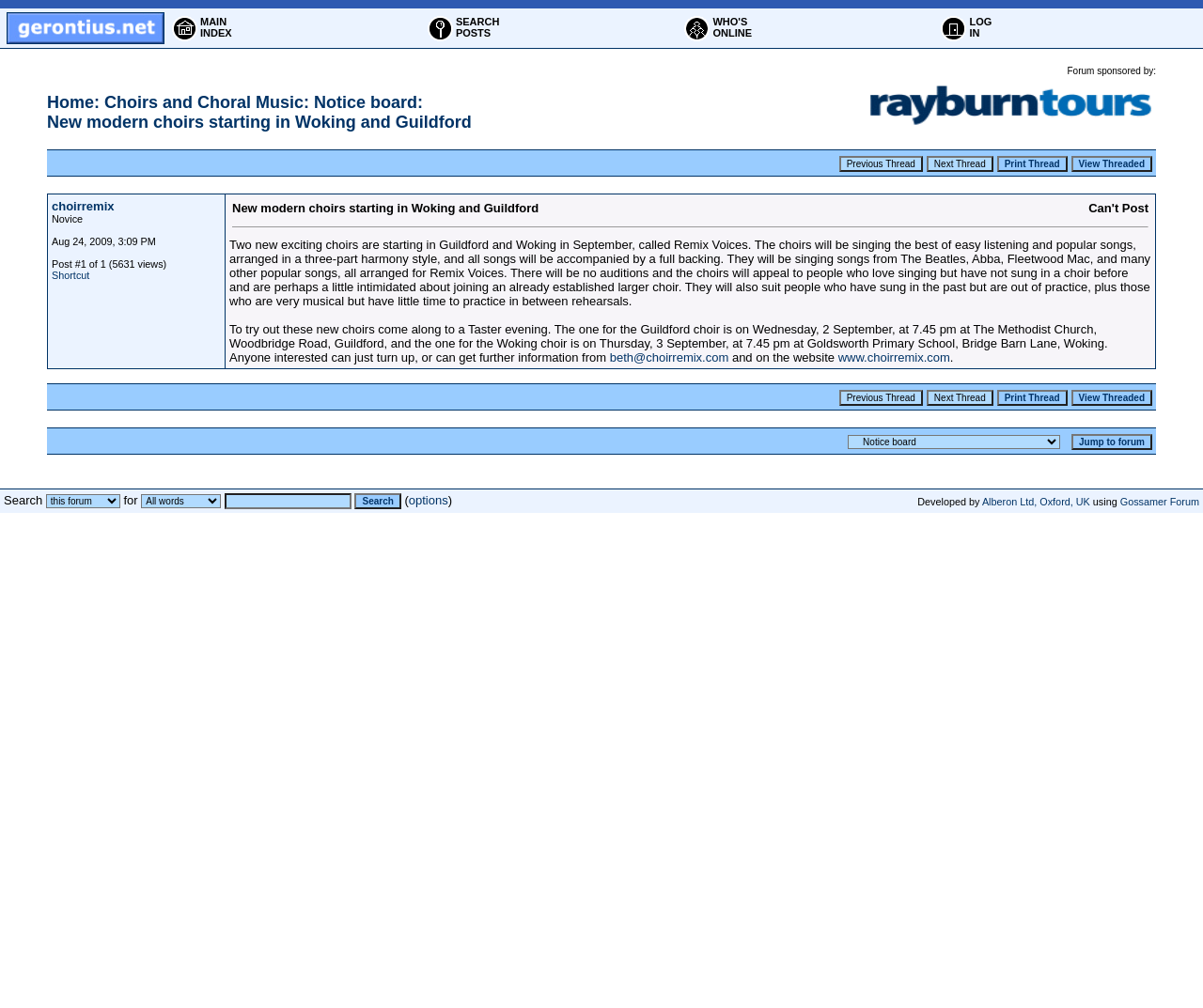Please find the bounding box coordinates of the element's region to be clicked to carry out this instruction: "Search".

None